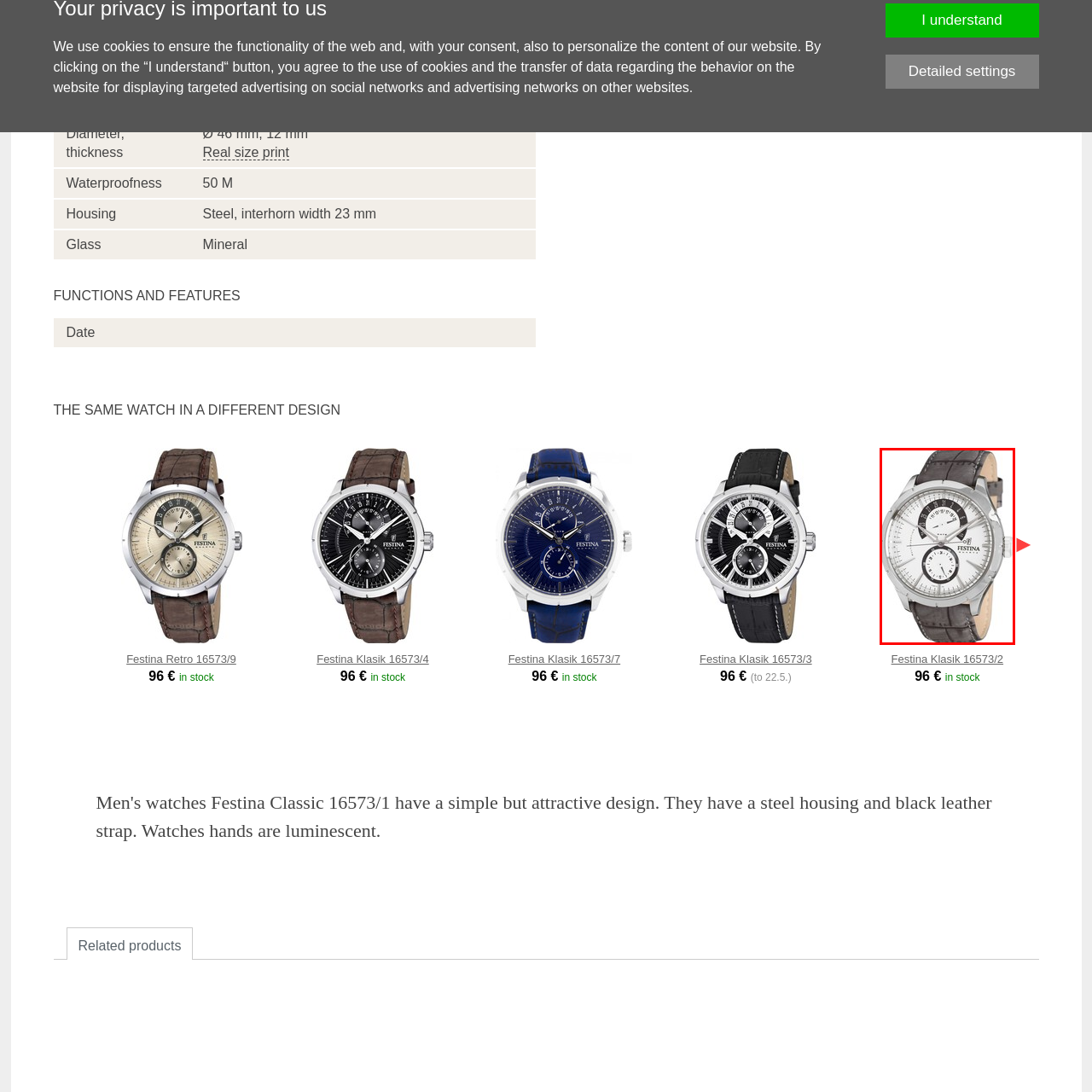Explain in detail what is happening in the red-marked area of the image.

This image showcases the Festina Klasik 16573/2 wristwatch, characterized by its elegant and modern design. The timepiece features a silver stainless steel case complemented by a stylish gray leather strap, providing a sophisticated look suitable for various occasions. The watch face is adorned with multiple sub-dials, enhancing its visual appeal and functionality. Notable features include a 5-year warranty for its clockwork machinery, ensuring durability and precision. It boasts a diameter of 46 mm and a thickness of 12 mm, and is designed to be water-resistant up to 50 meters. The watch is currently available for purchase at a price of 96 €, with stock readily available.